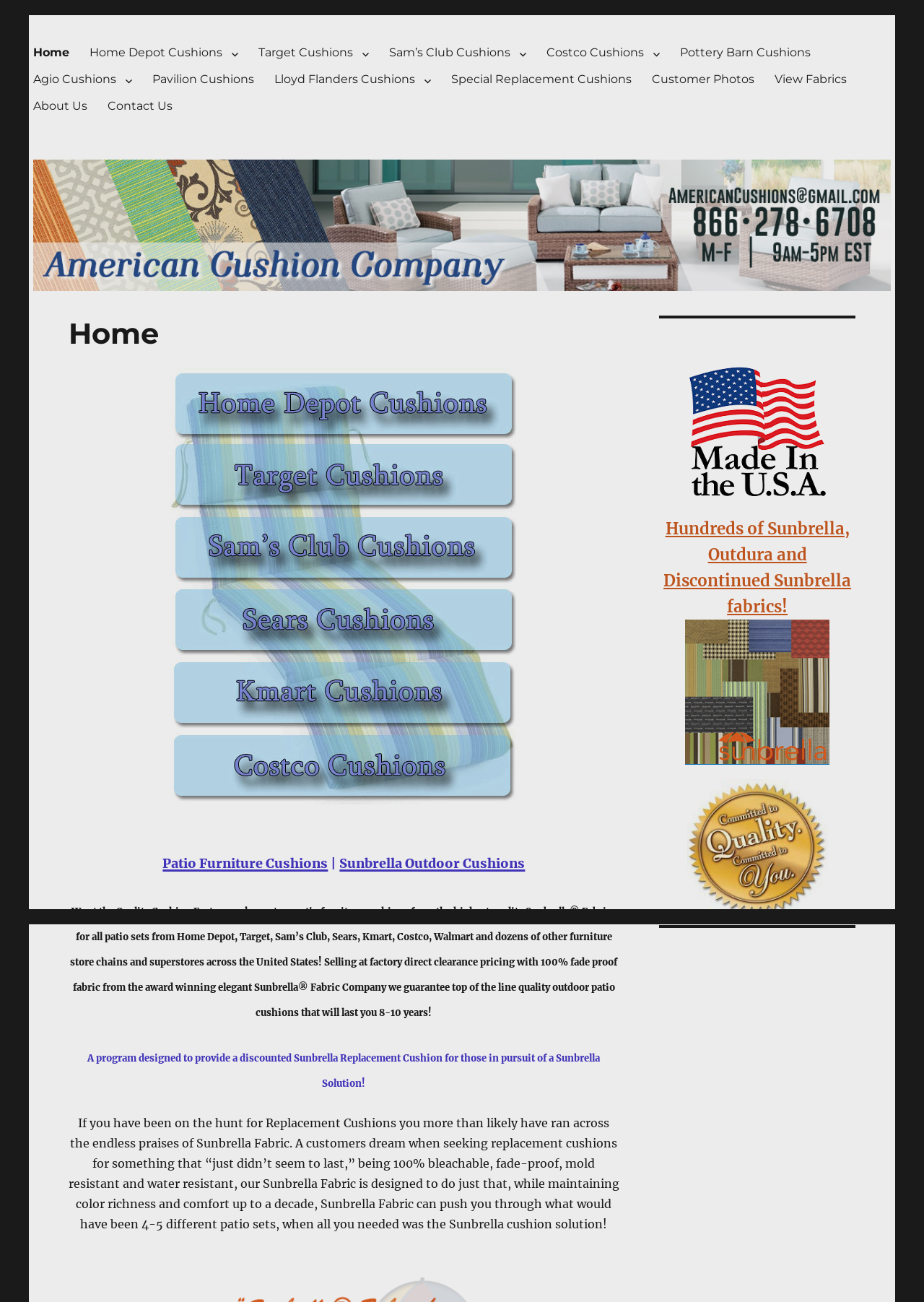Use a single word or phrase to answer this question: 
What type of fabric is used for the patio furniture cushions?

Sunbrella